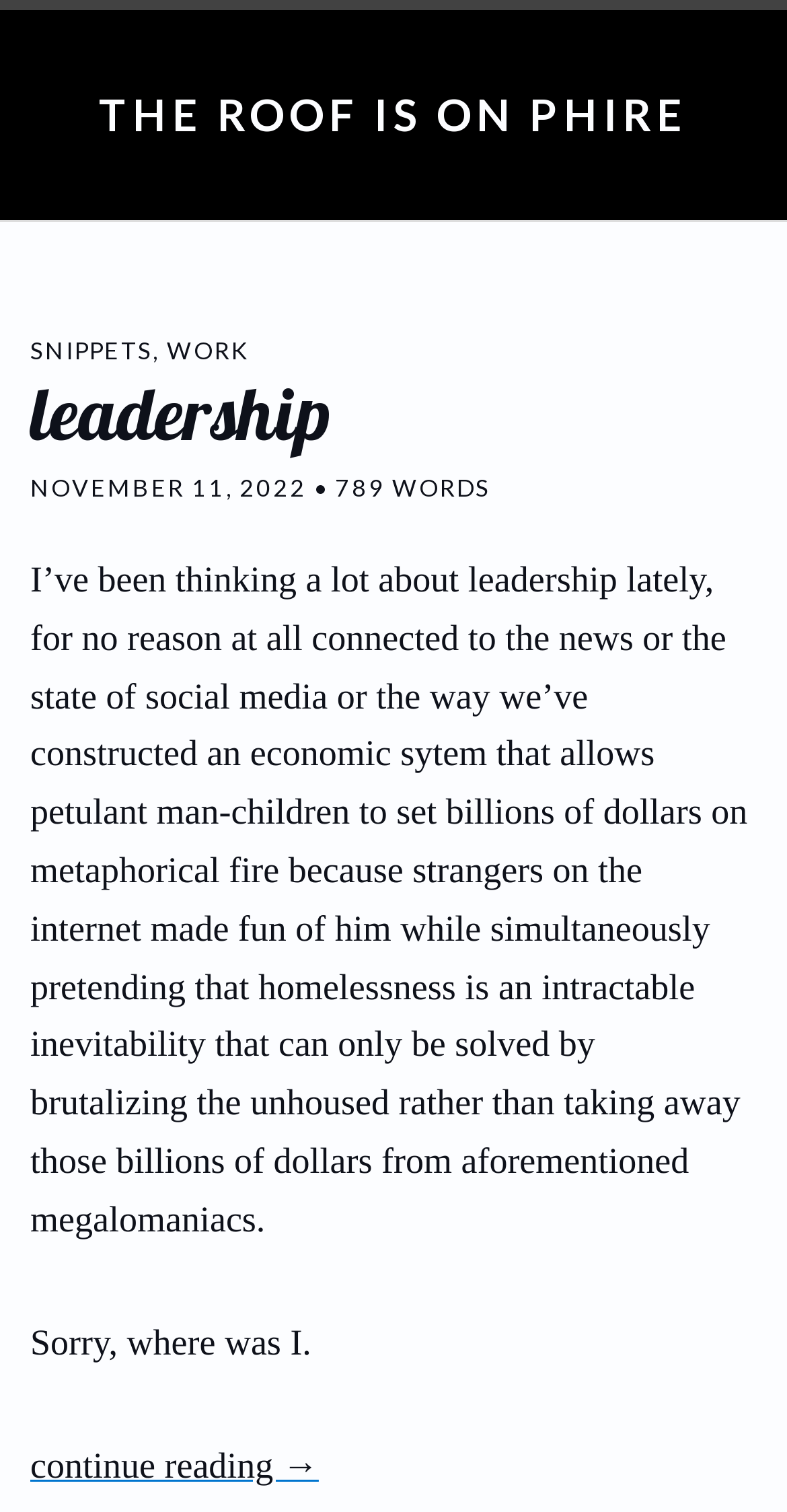What is the date of the article? Using the information from the screenshot, answer with a single word or phrase.

NOVEMBER 11, 2022